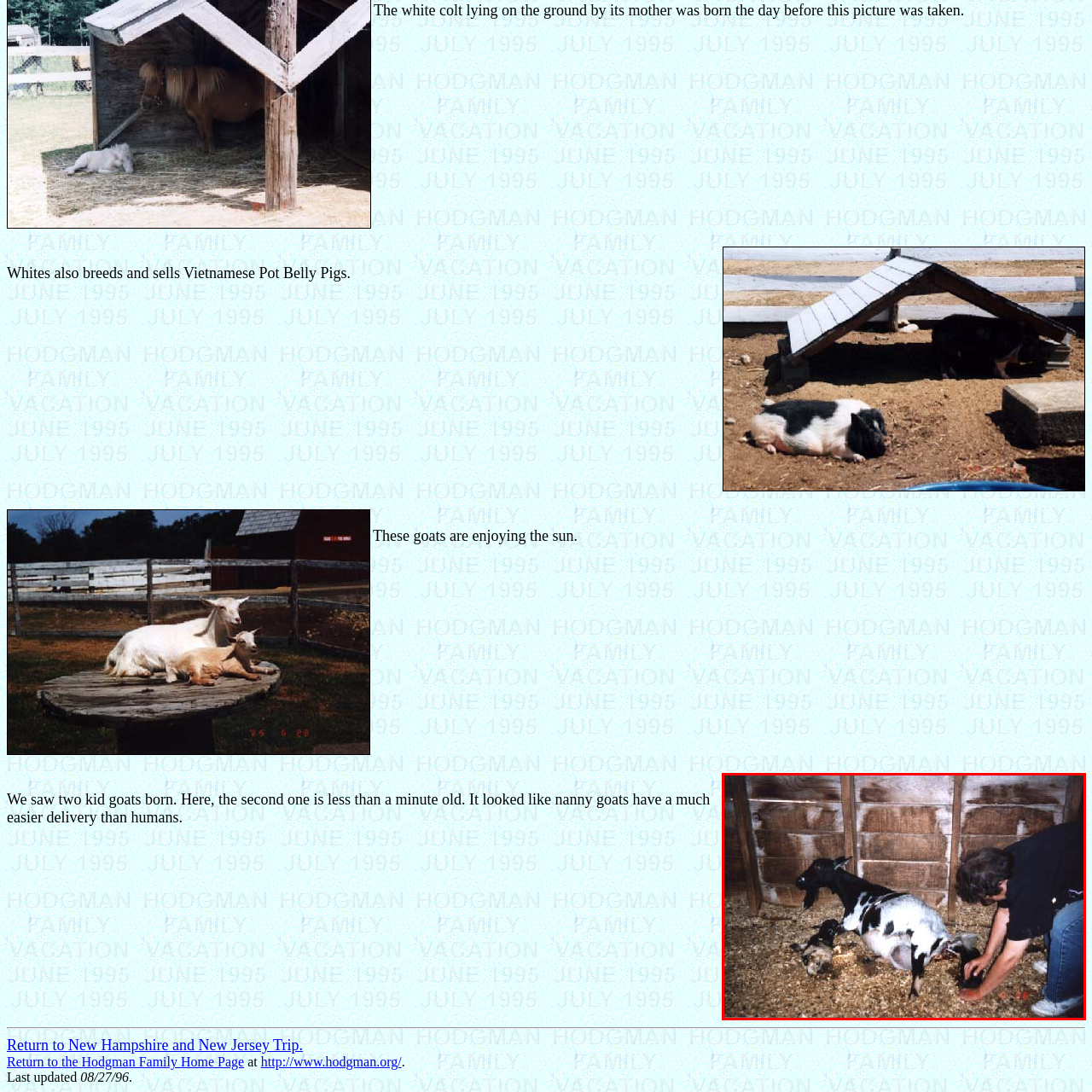Look at the image segment within the red box, What is the material of the barn walls? Give a brief response in one word or phrase.

Rustic wooden